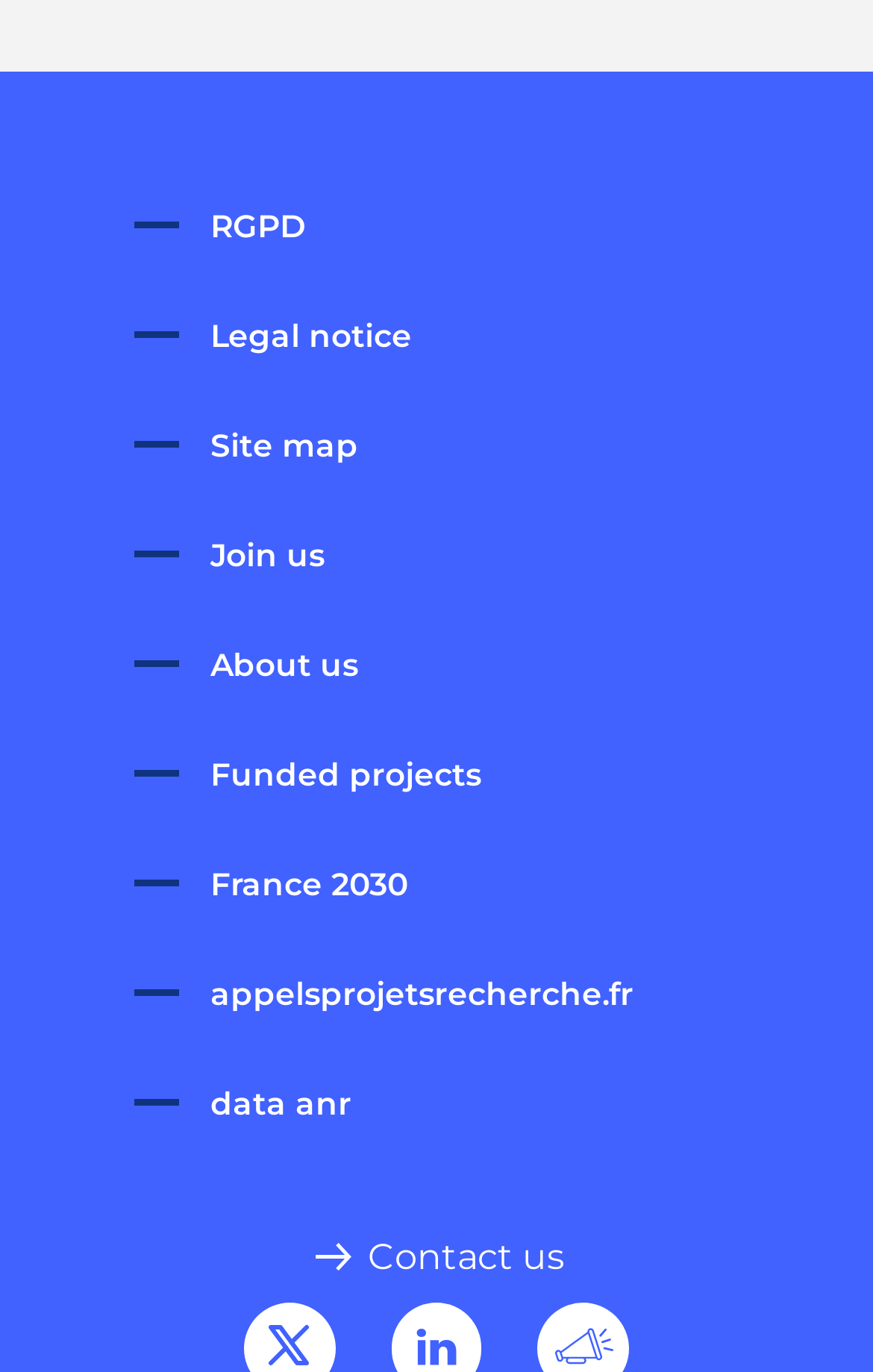Answer the question in one word or a short phrase:
Is there a search bar in the footer?

No